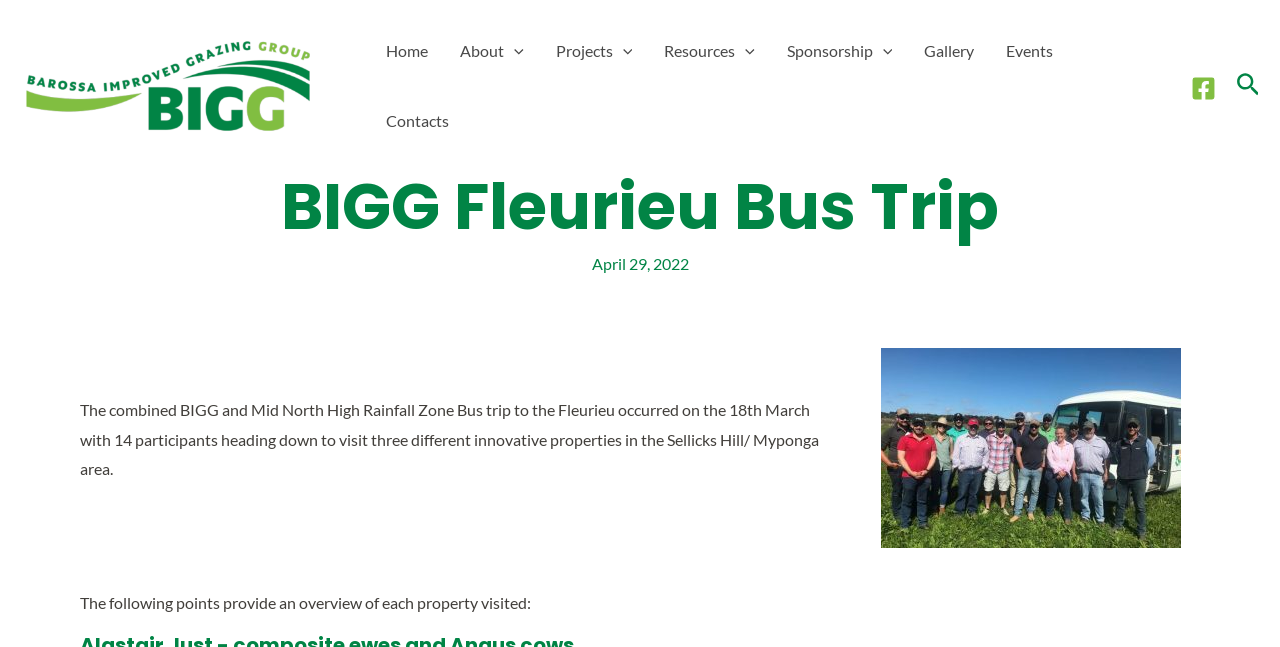Identify the bounding box coordinates for the element that needs to be clicked to fulfill this instruction: "view gallery". Provide the coordinates in the format of four float numbers between 0 and 1: [left, top, right, bottom].

[0.71, 0.025, 0.774, 0.133]